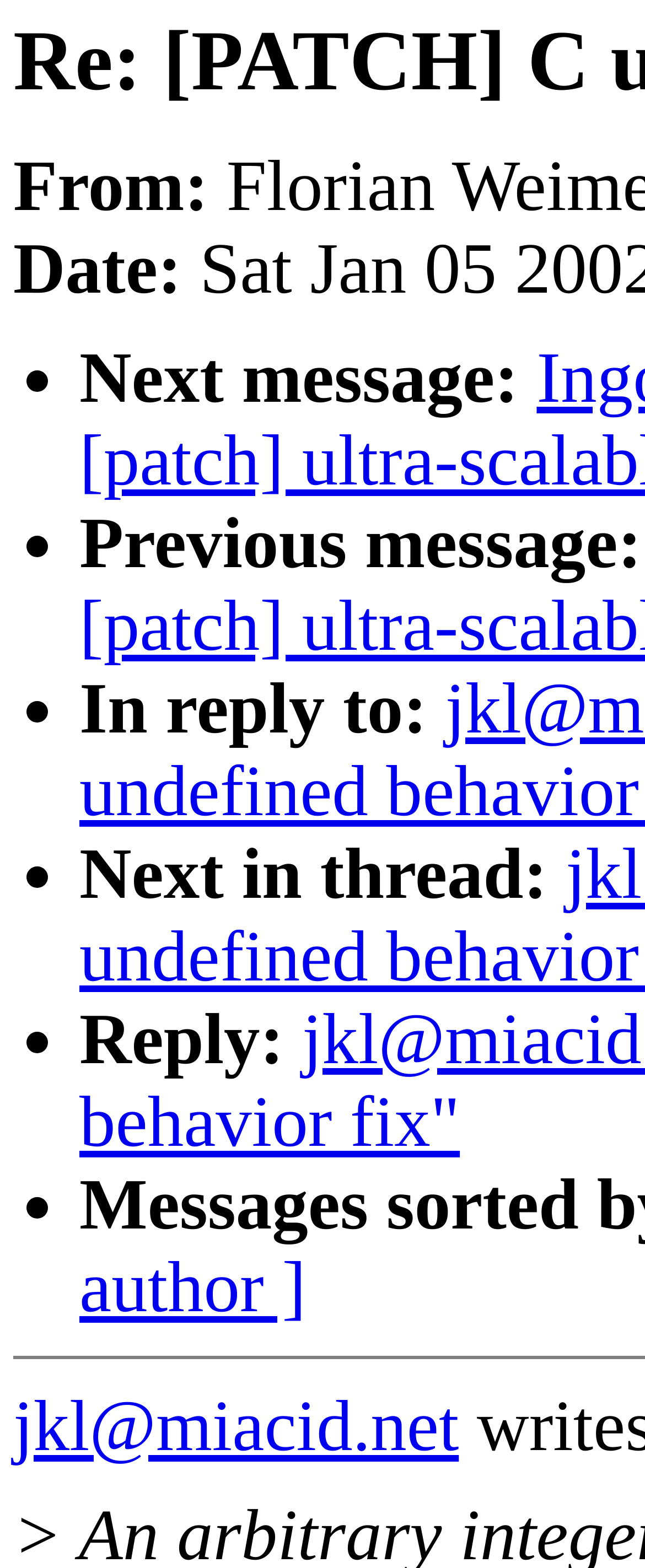How many navigation options are available?
Please provide a comprehensive answer to the question based on the webpage screenshot.

I counted the number of list markers and corresponding static text elements, which indicate navigation options such as 'Next message', 'Previous message', 'In reply to', etc. There are 7 such options.